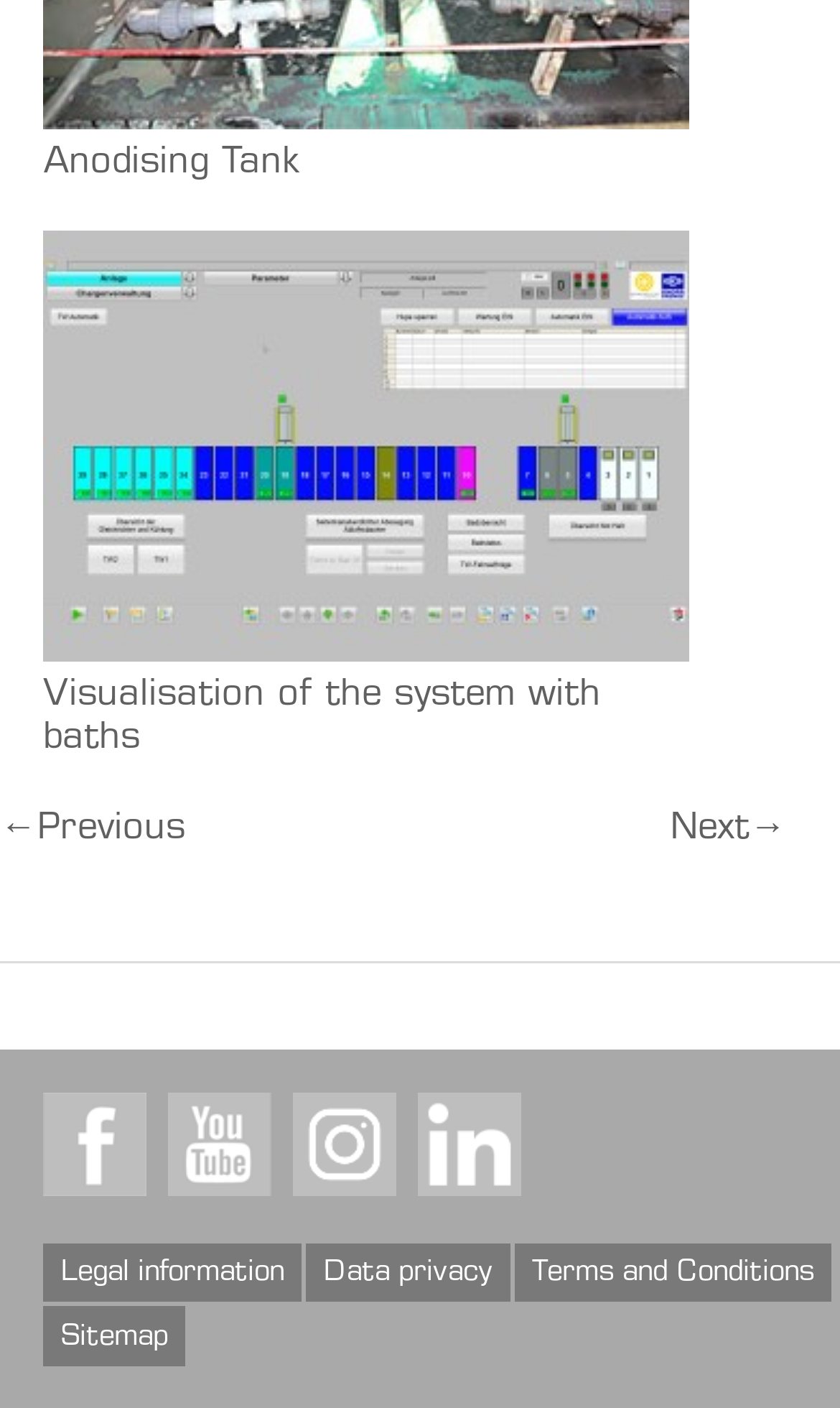Identify the bounding box coordinates of the specific part of the webpage to click to complete this instruction: "Visit BeeVA website".

None